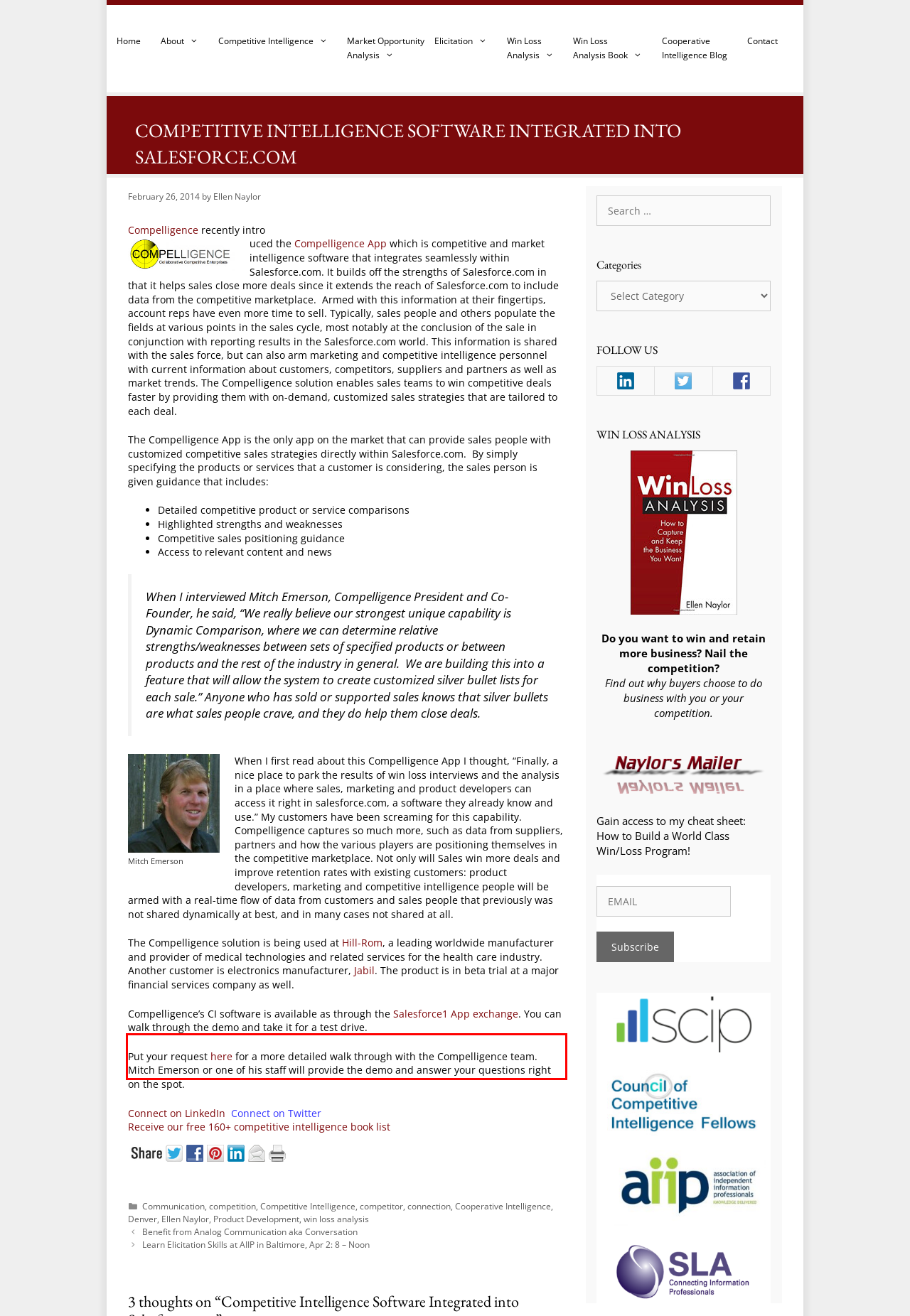Please extract the text content from the UI element enclosed by the red rectangle in the screenshot.

Put your request here for a more detailed walk through with the Compelligence team. Mitch Emerson or one of his staff will provide the demo and answer your questions right on the spot.